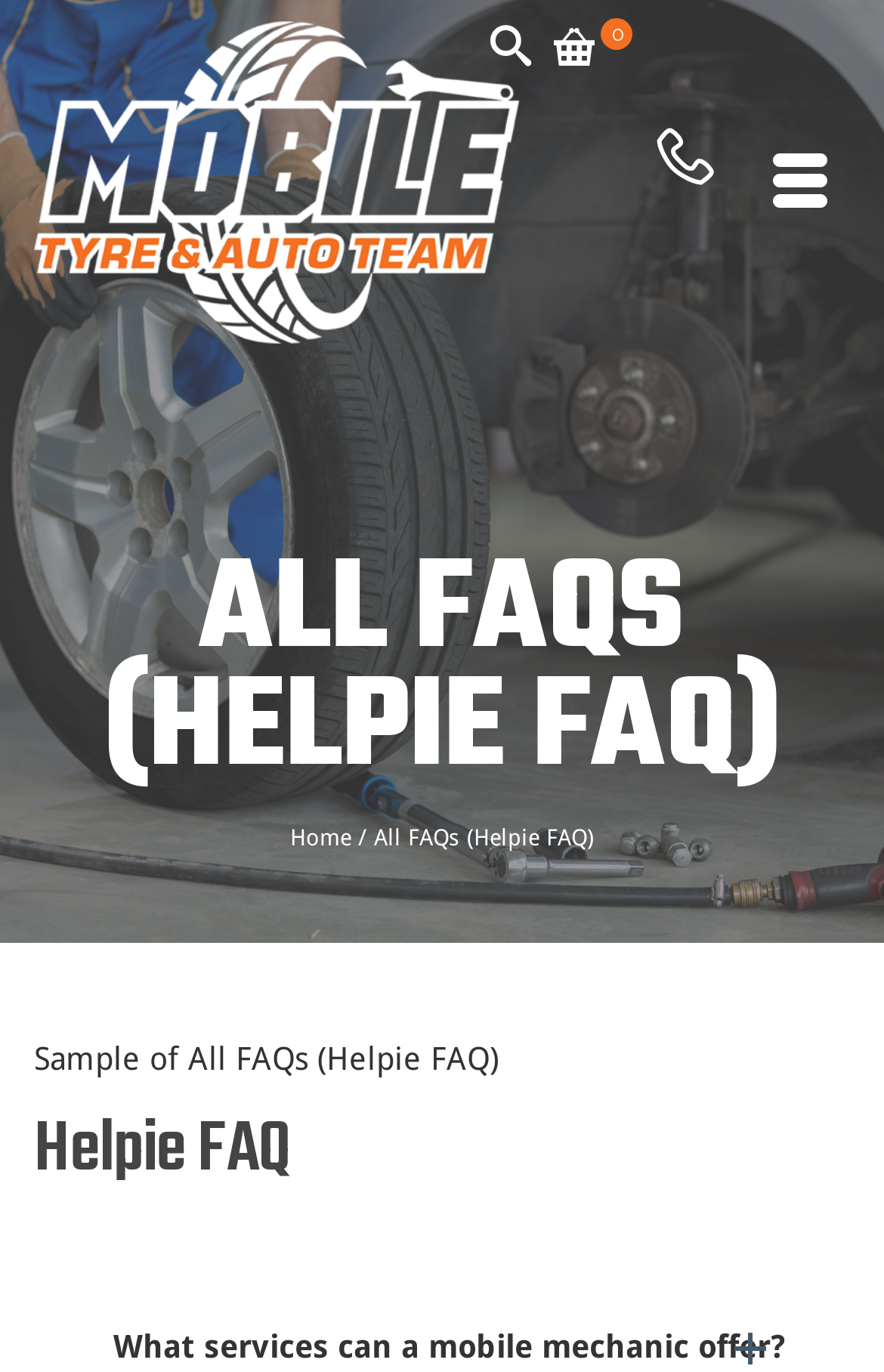Use a single word or phrase to answer the question:
What is the name of the FAQ section?

Helpie FAQ